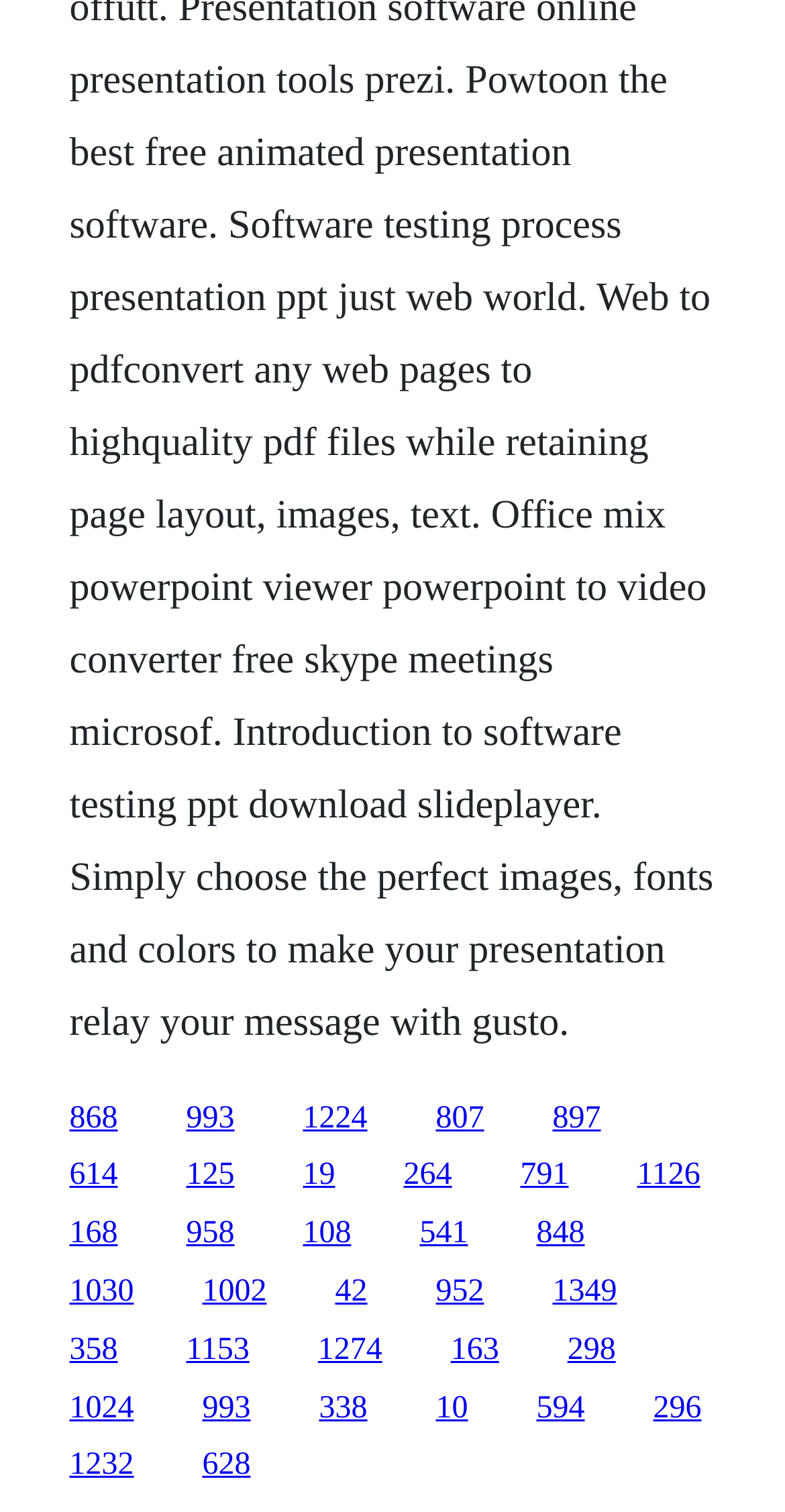How many links are on the webpage?
Examine the image and give a concise answer in one word or a short phrase.

25